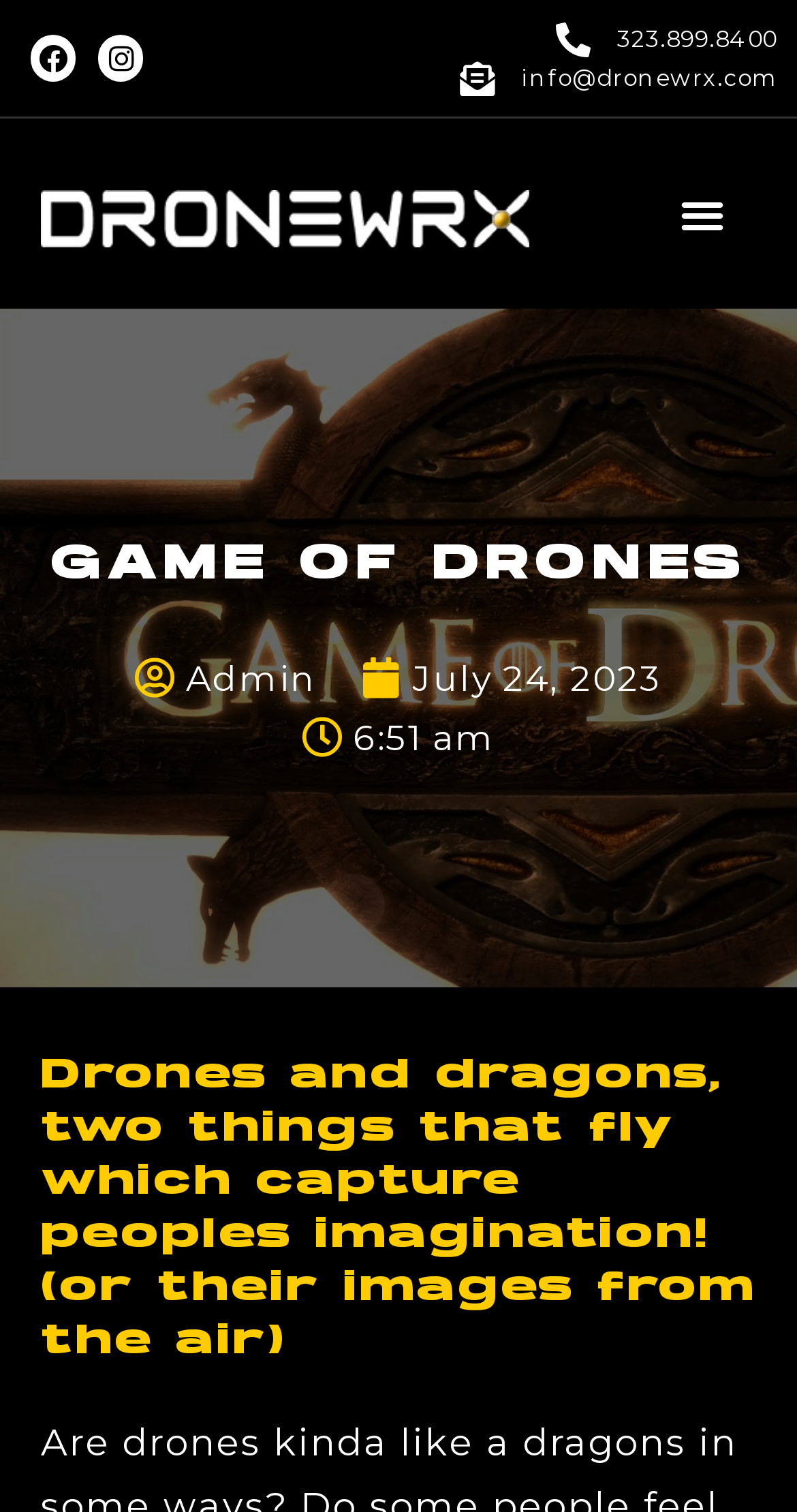Give a one-word or one-phrase response to the question:
What is the phone number on the webpage?

323.899.8400